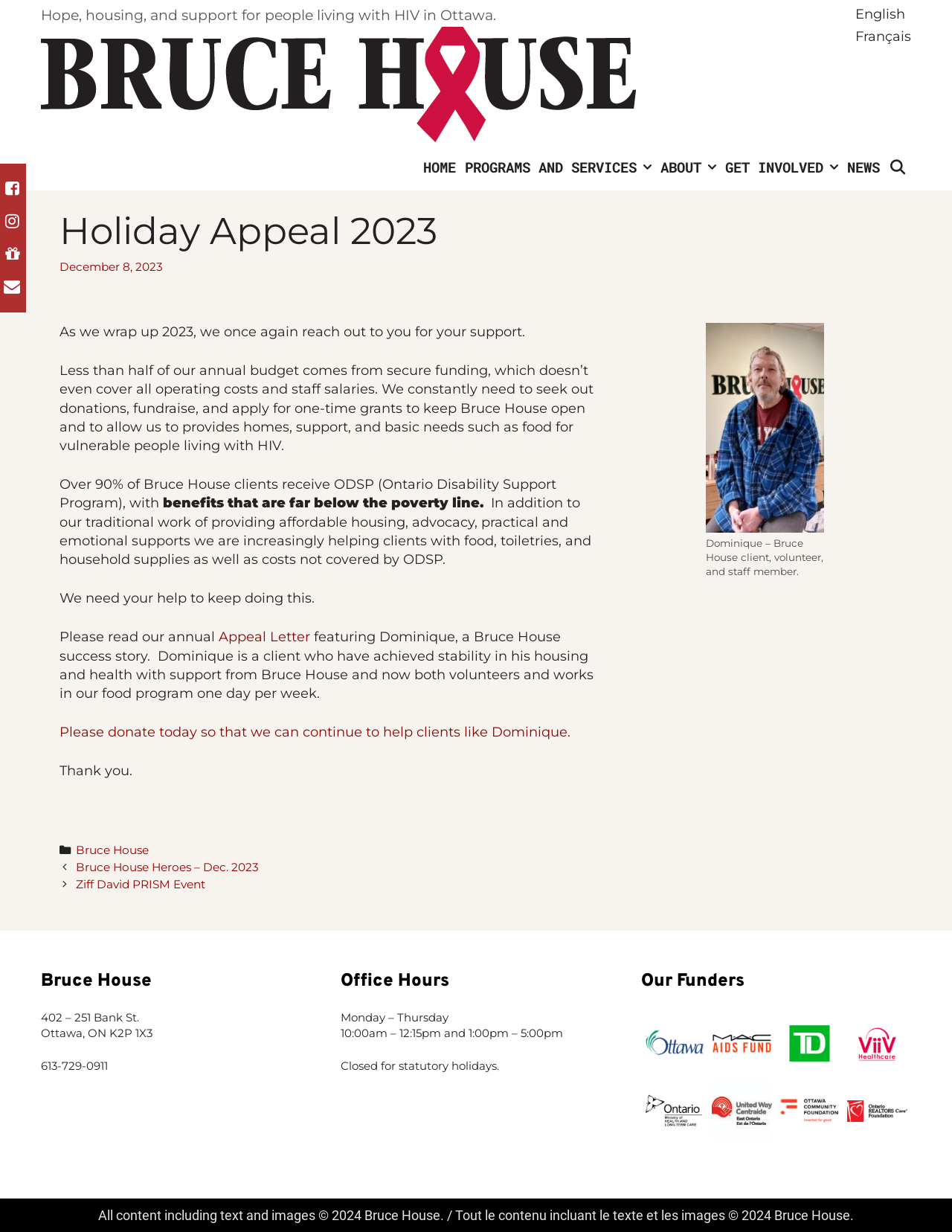Determine the bounding box coordinates of the section to be clicked to follow the instruction: "Click the 'English' link". The coordinates should be given as four float numbers between 0 and 1, formatted as [left, top, right, bottom].

[0.898, 0.005, 0.951, 0.018]